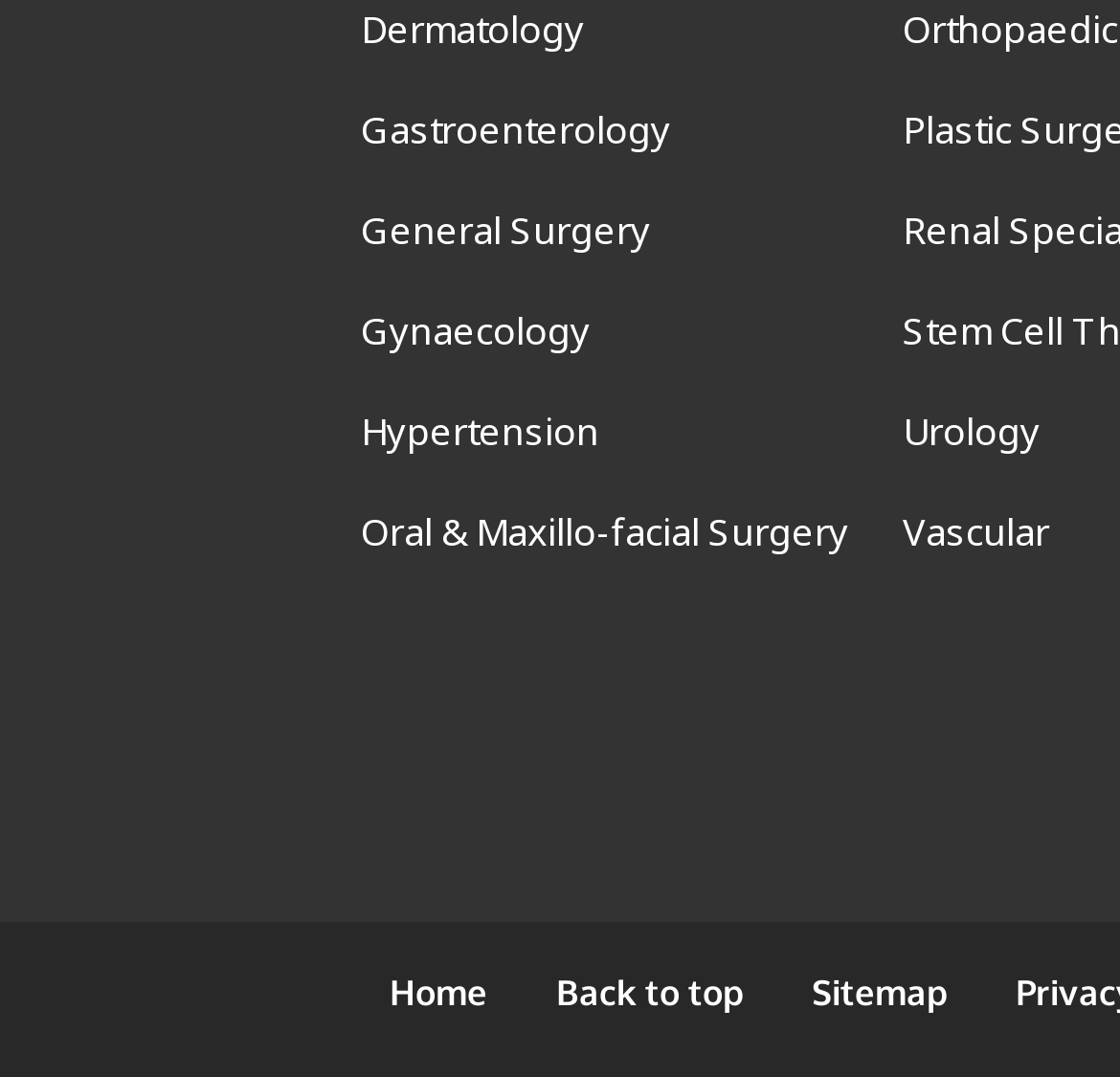How many links are in the bottom navigation bar?
Respond to the question with a single word or phrase according to the image.

3